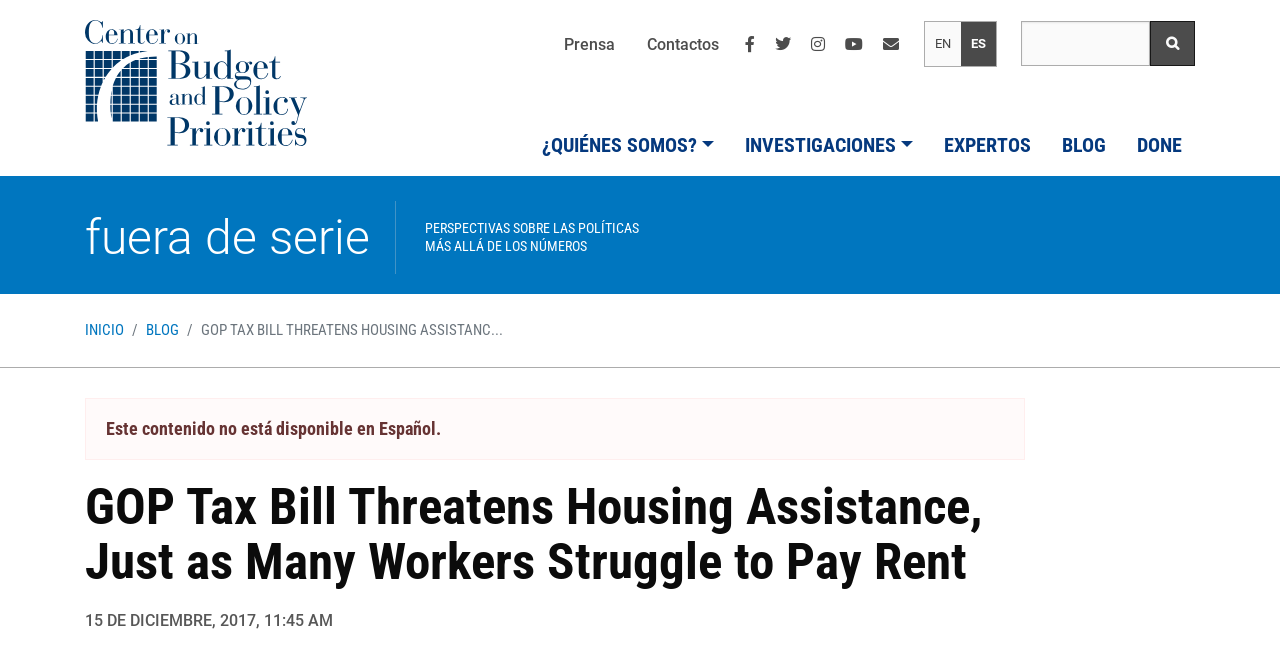Provide a short answer to the following question with just one word or phrase: What is the language of the webpage?

English